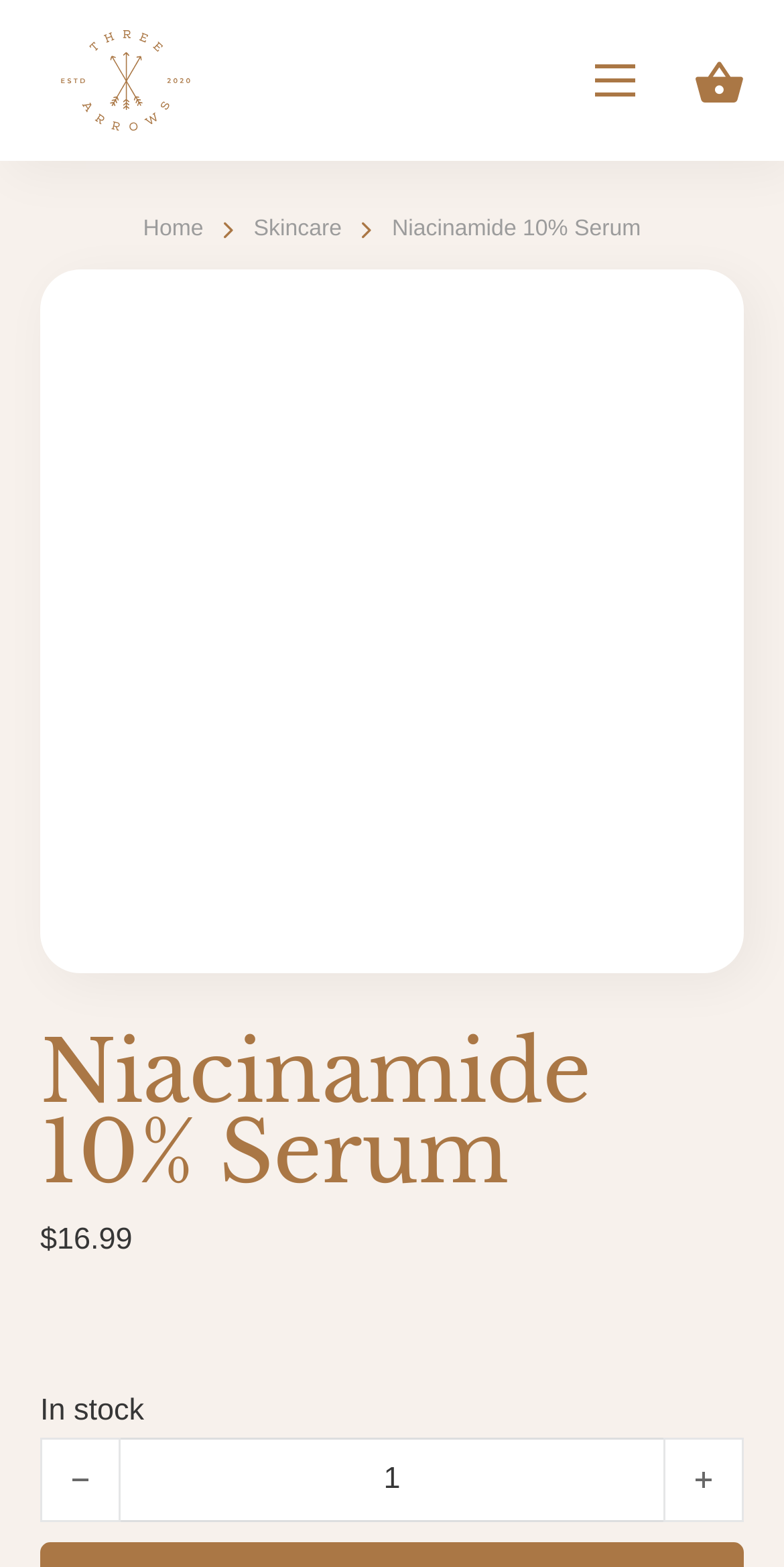Identify the bounding box coordinates of the element that should be clicked to fulfill this task: "Add to cart". The coordinates should be provided as four float numbers between 0 and 1, i.e., [left, top, right, bottom].

[0.049, 0.921, 0.617, 0.943]